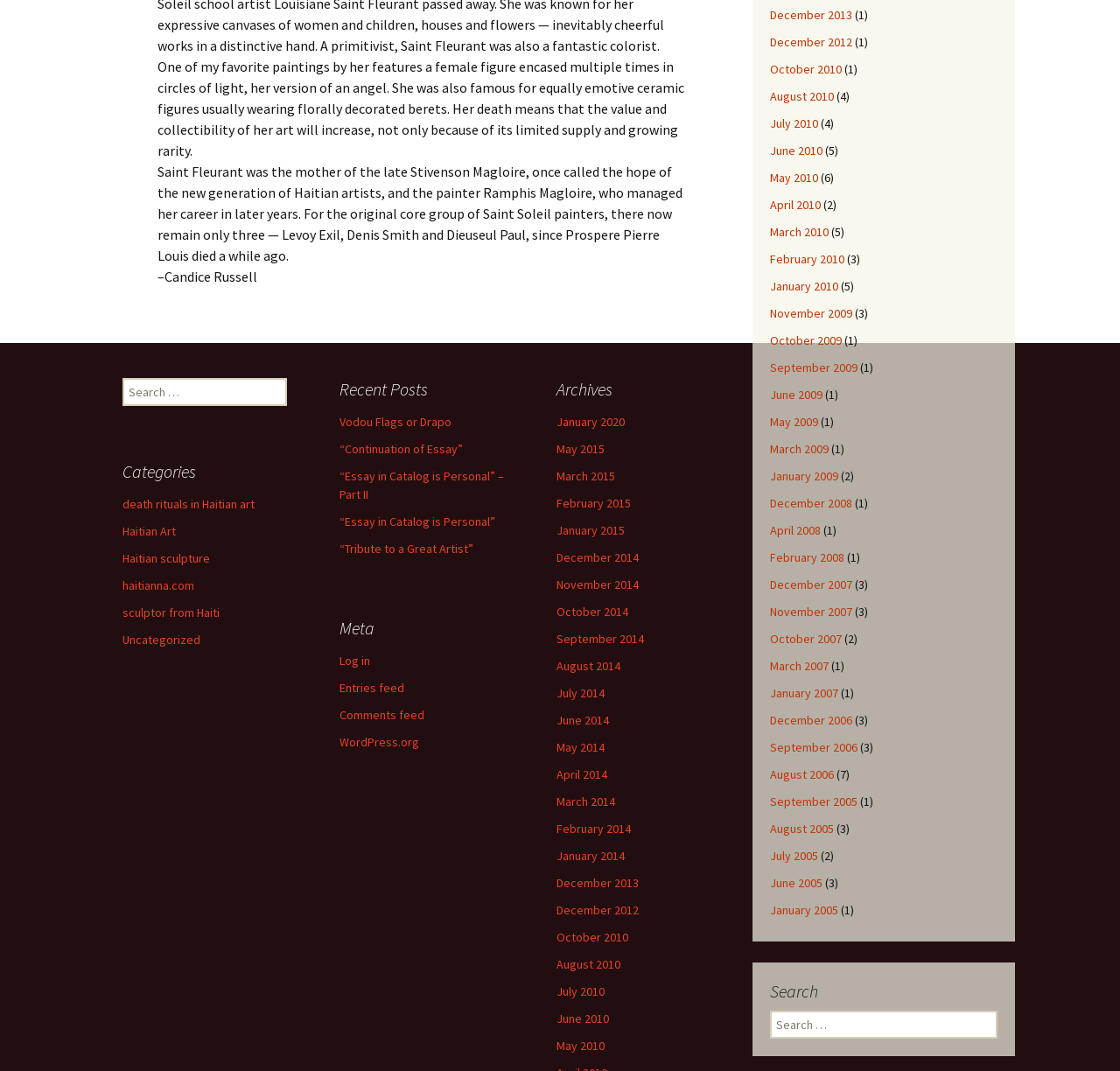Please look at the image and answer the question with a detailed explanation: What is the author of the text cited after the first paragraph?

The text '–Candice Russell' is located below the first paragraph, indicating that Candice Russell is the author of the cited text.